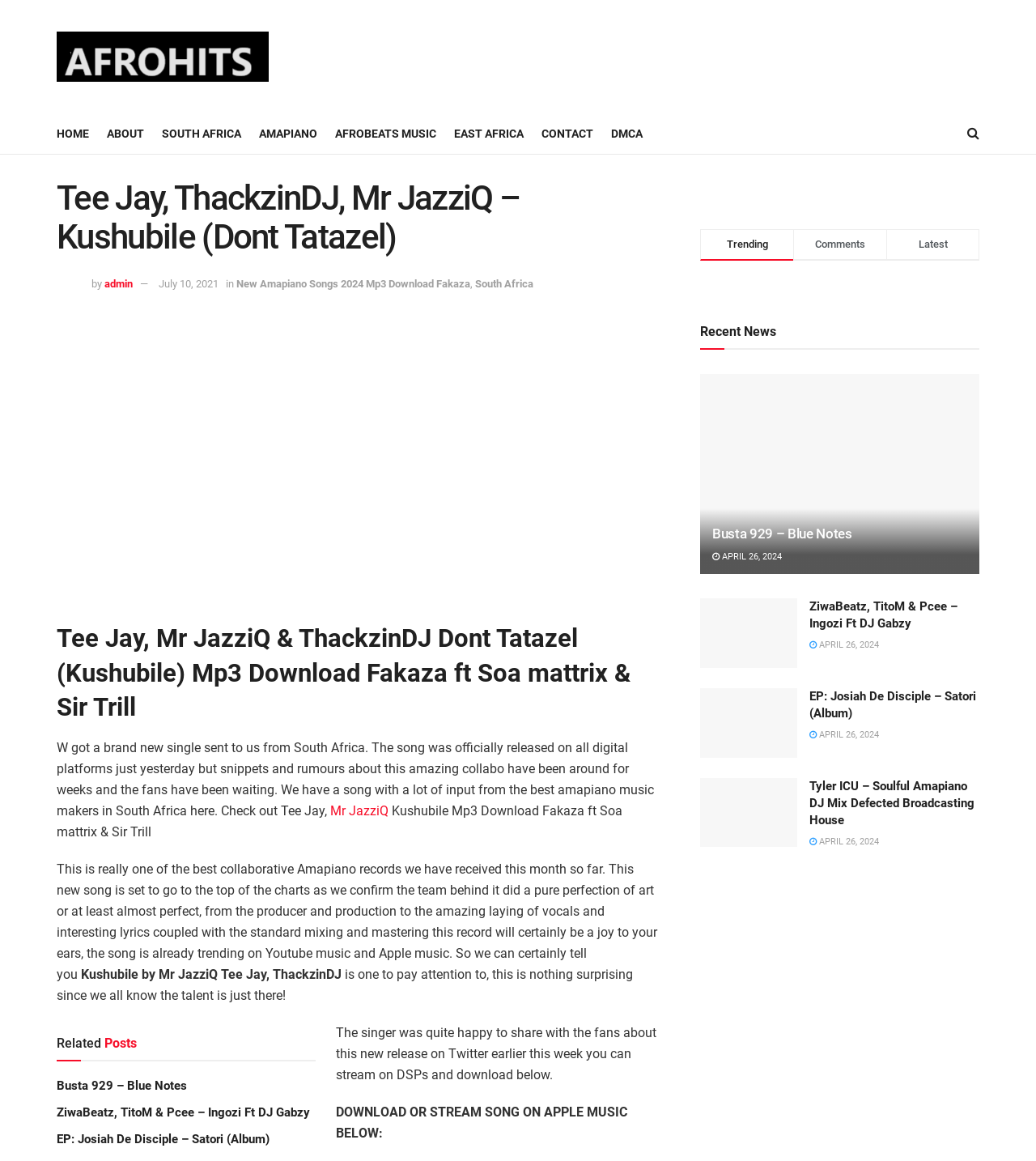Determine the bounding box coordinates of the section to be clicked to follow the instruction: "View the related post 'Busta 929 – Blue Notes'". The coordinates should be given as four float numbers between 0 and 1, formatted as [left, top, right, bottom].

[0.055, 0.928, 0.301, 0.943]